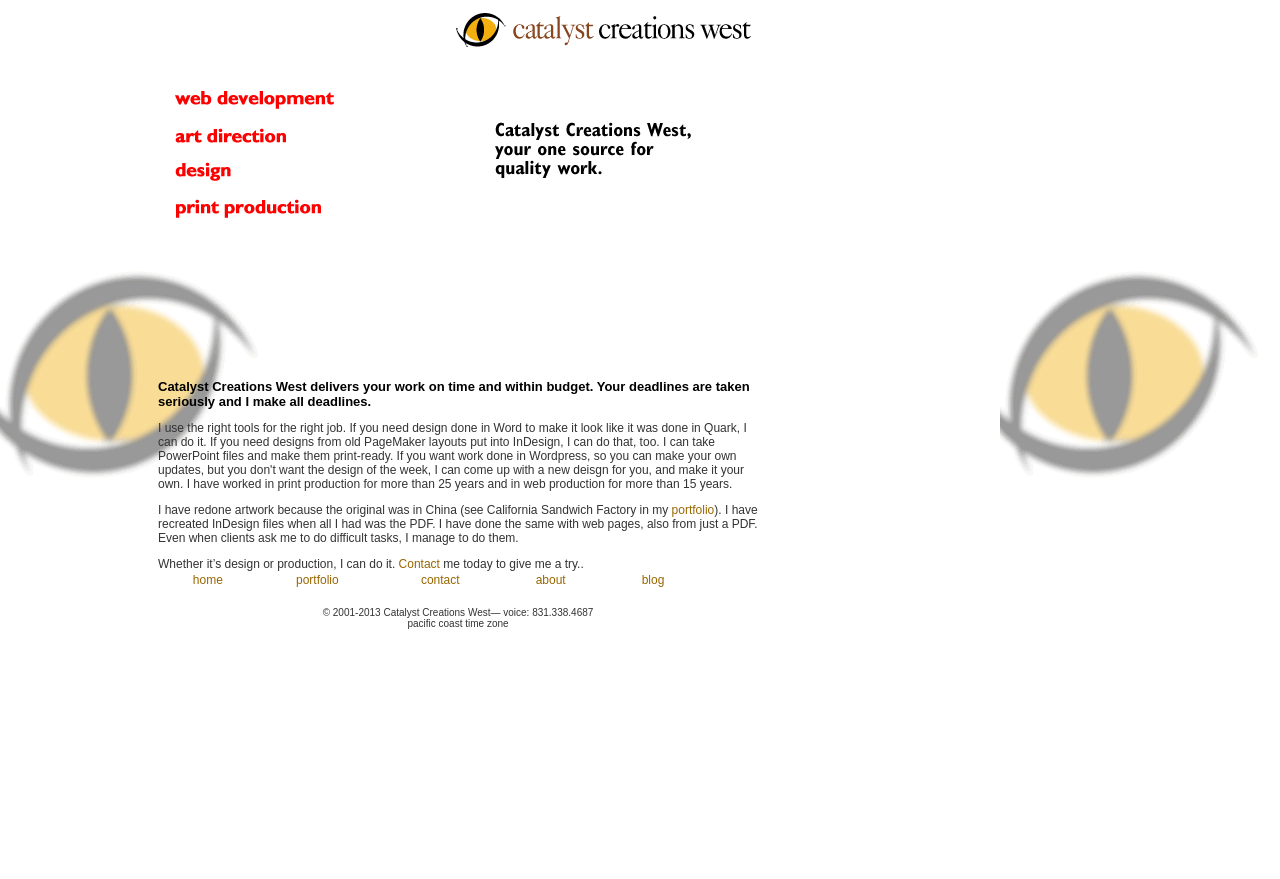Provide a short answer to the following question with just one word or phrase: What is the main service provided by Catalyst Creations West?

Design and production